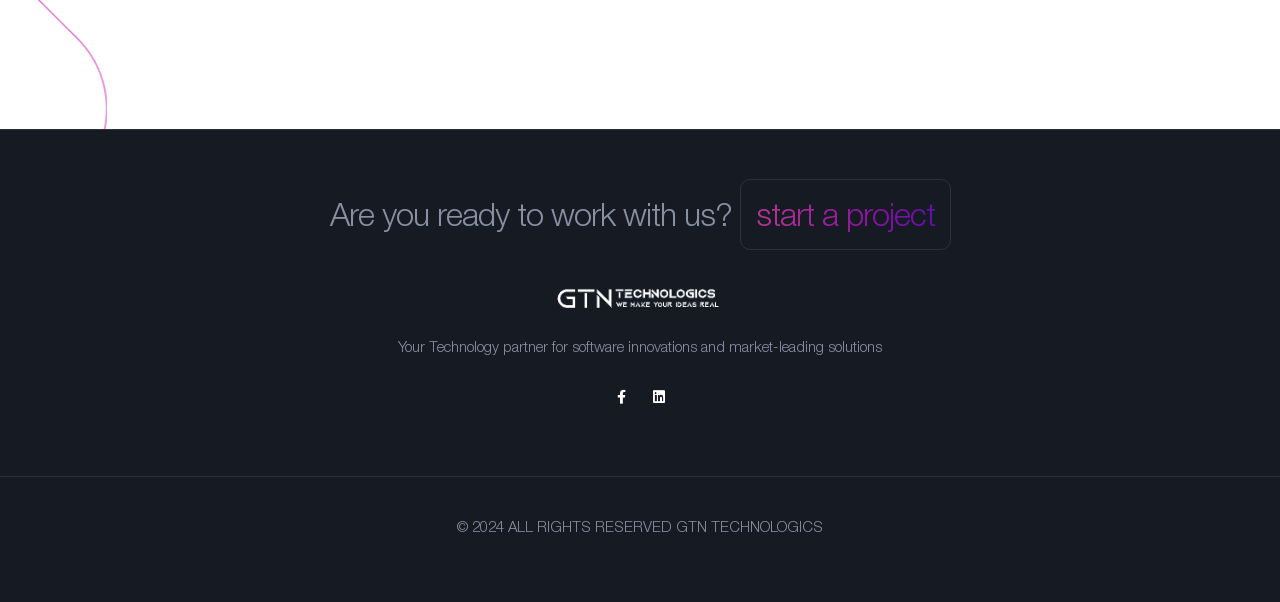What is the call-to-action on the heading?
Your answer should be a single word or phrase derived from the screenshot.

start a project